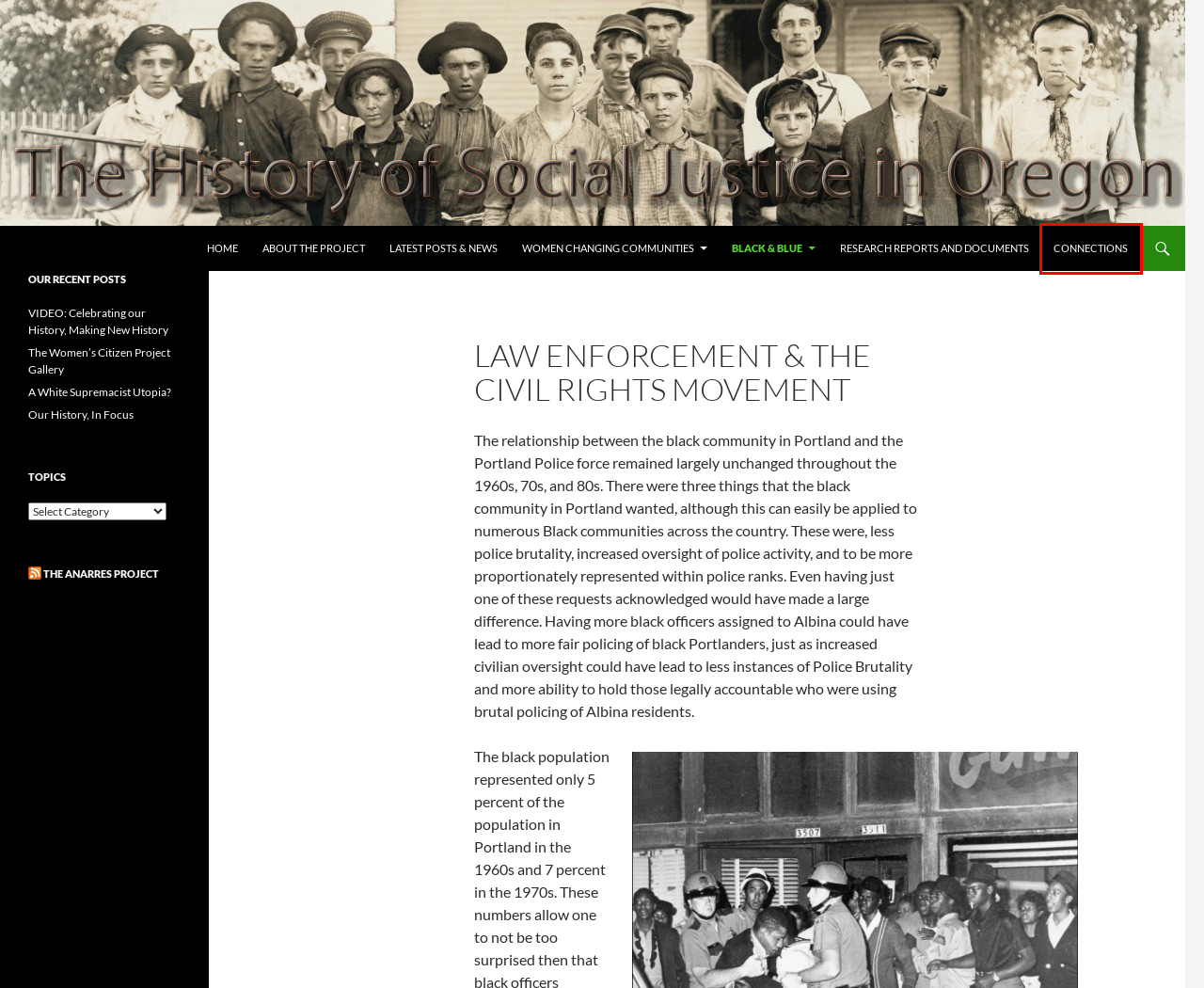Look at the screenshot of a webpage where a red bounding box surrounds a UI element. Your task is to select the best-matching webpage description for the new webpage after you click the element within the bounding box. The available options are:
A. Women Changing Communities | Oregon Social Justice | Home
B. A White Supremacist Utopia? | Oregon Social Justice | Home
C. The Women’s Citizen Project Gallery | Oregon Social Justice | Home
D. Latest Posts & News | Oregon Social Justice | Home
E. Connections | Oregon Social Justice | Home
F. About the Project | Oregon Social Justice | Home
G. Oregon Social Justice | Home
H. Research Reports and Documents | Oregon Social Justice | Home

E